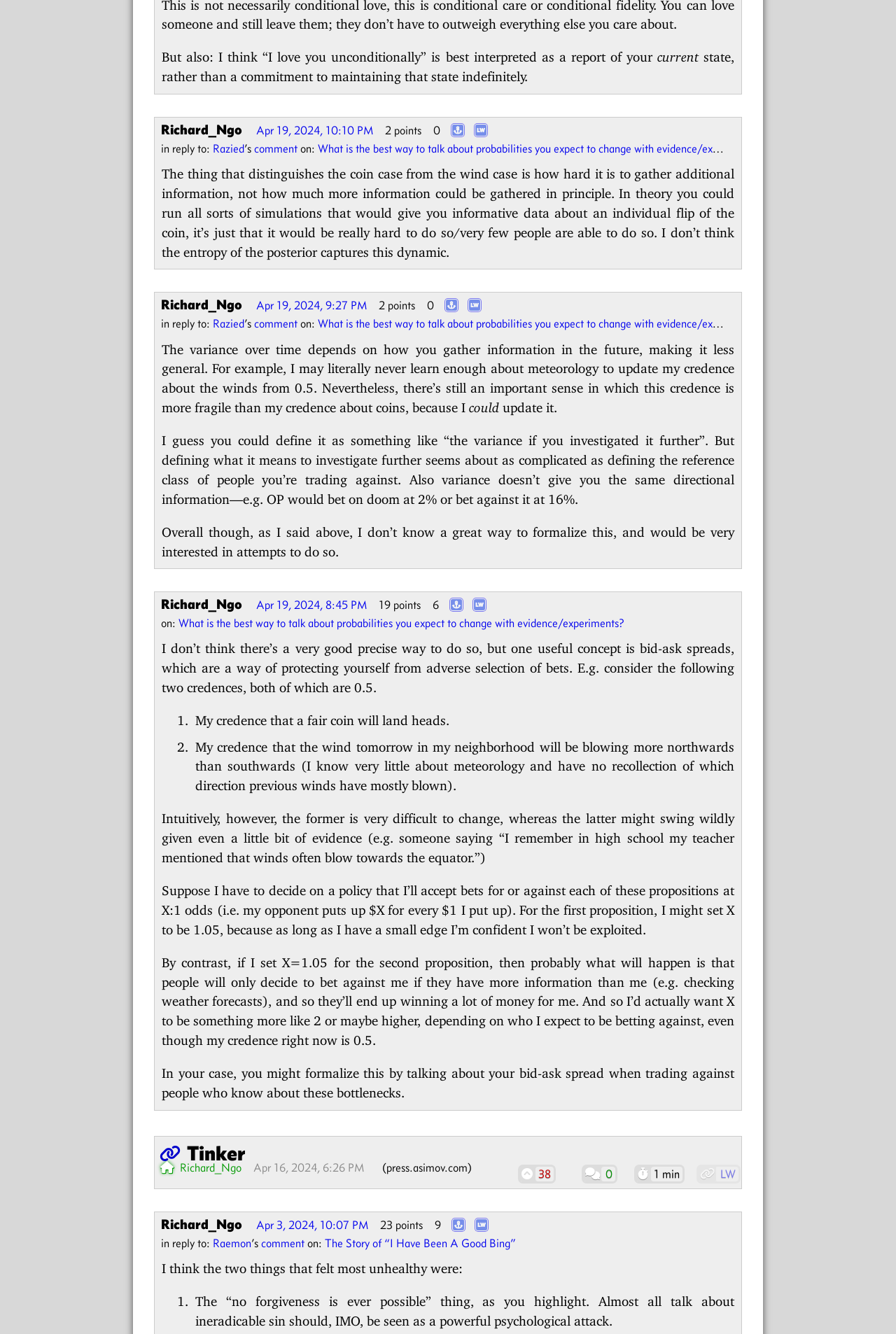Please specify the bounding box coordinates of the area that should be clicked to accomplish the following instruction: "Upvote the post with 9 votes". The coordinates should consist of four float numbers between 0 and 1, i.e., [left, top, right, bottom].

[0.423, 0.448, 0.47, 0.459]